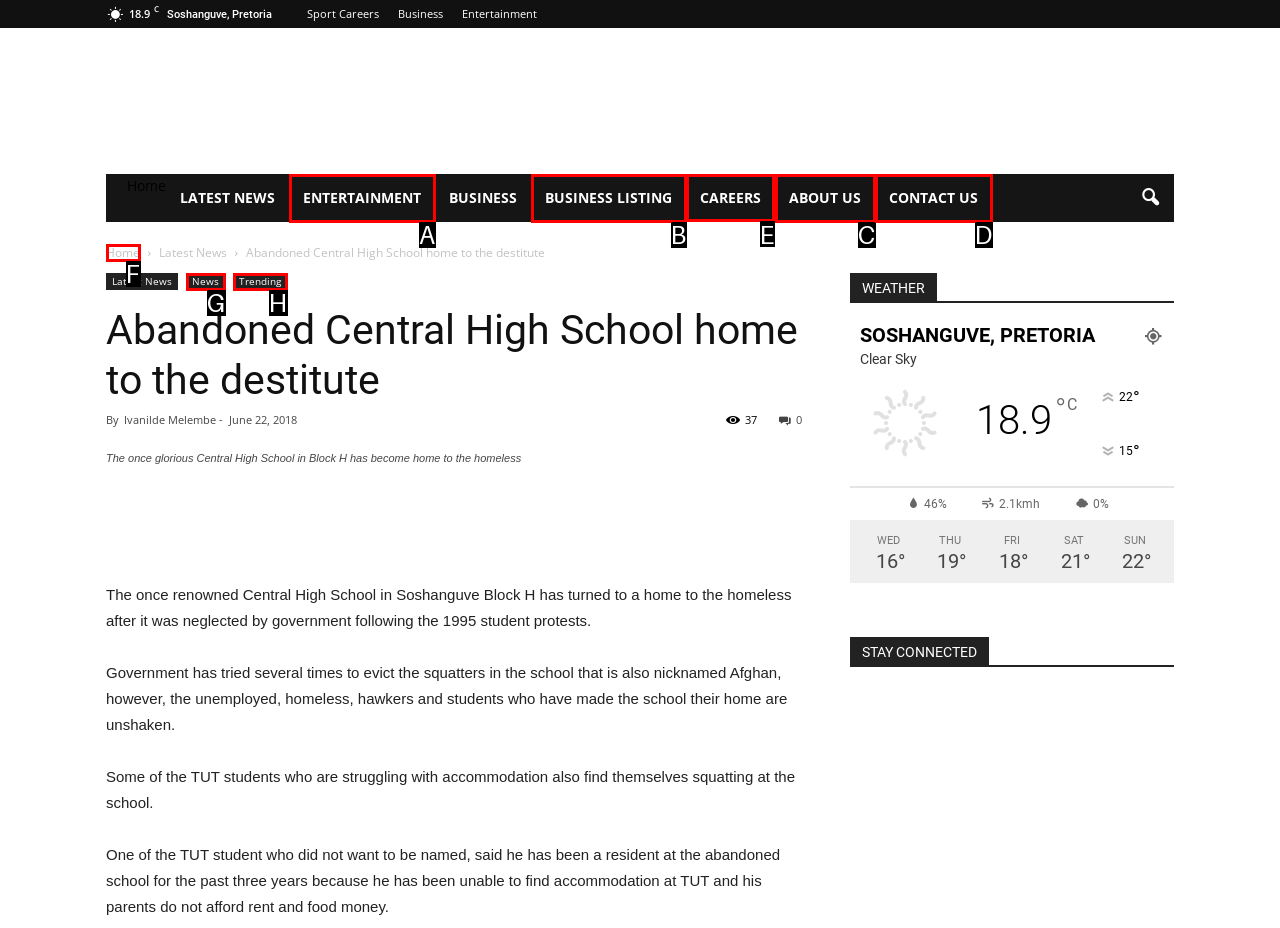Tell me which one HTML element I should click to complete the following instruction: Click on CAREERS
Answer with the option's letter from the given choices directly.

E